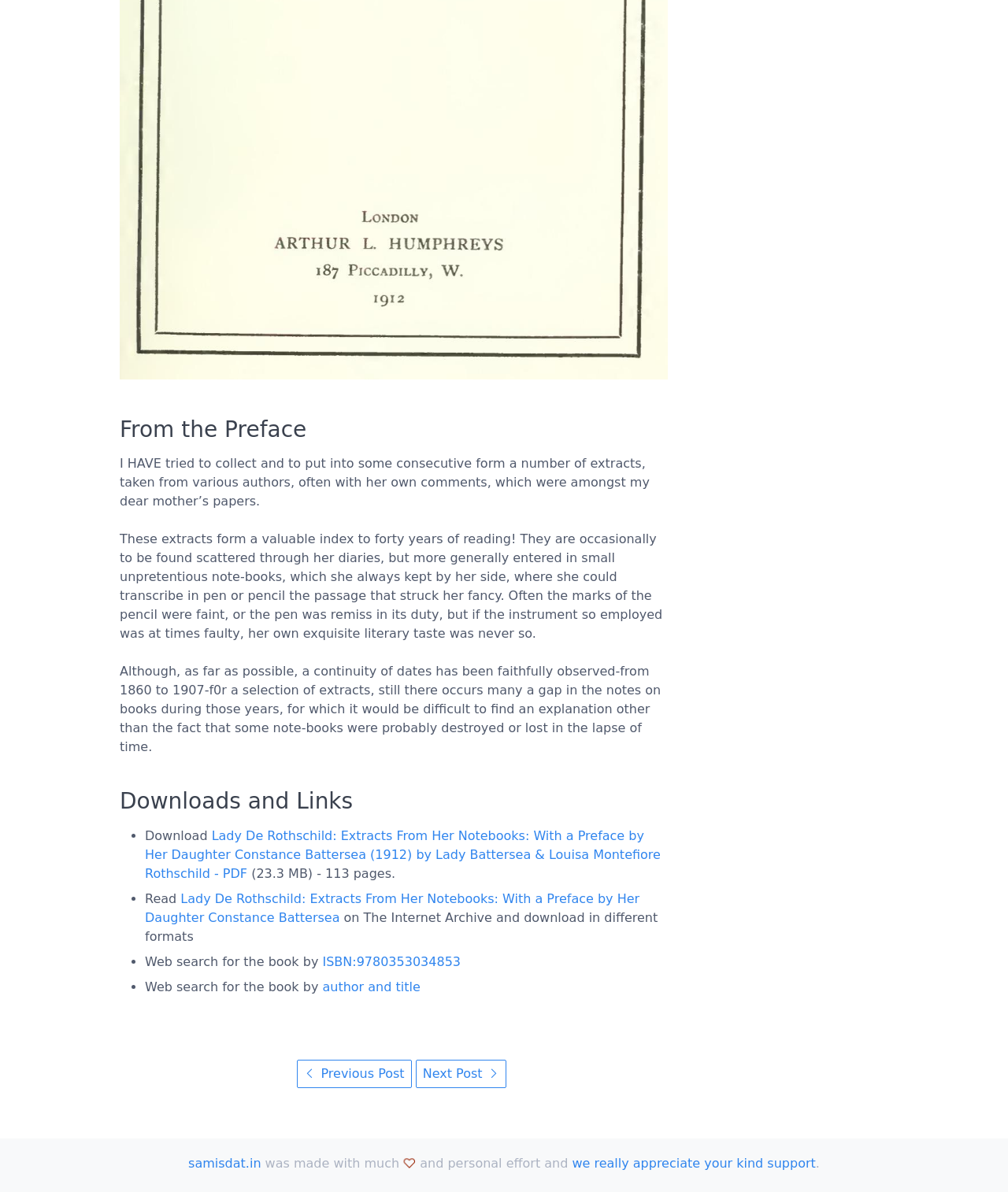Using the element description author and title, predict the bounding box coordinates for the UI element. Provide the coordinates in (top-left x, top-left y, bottom-right x, bottom-right y) format with values ranging from 0 to 1.

[0.32, 0.822, 0.417, 0.834]